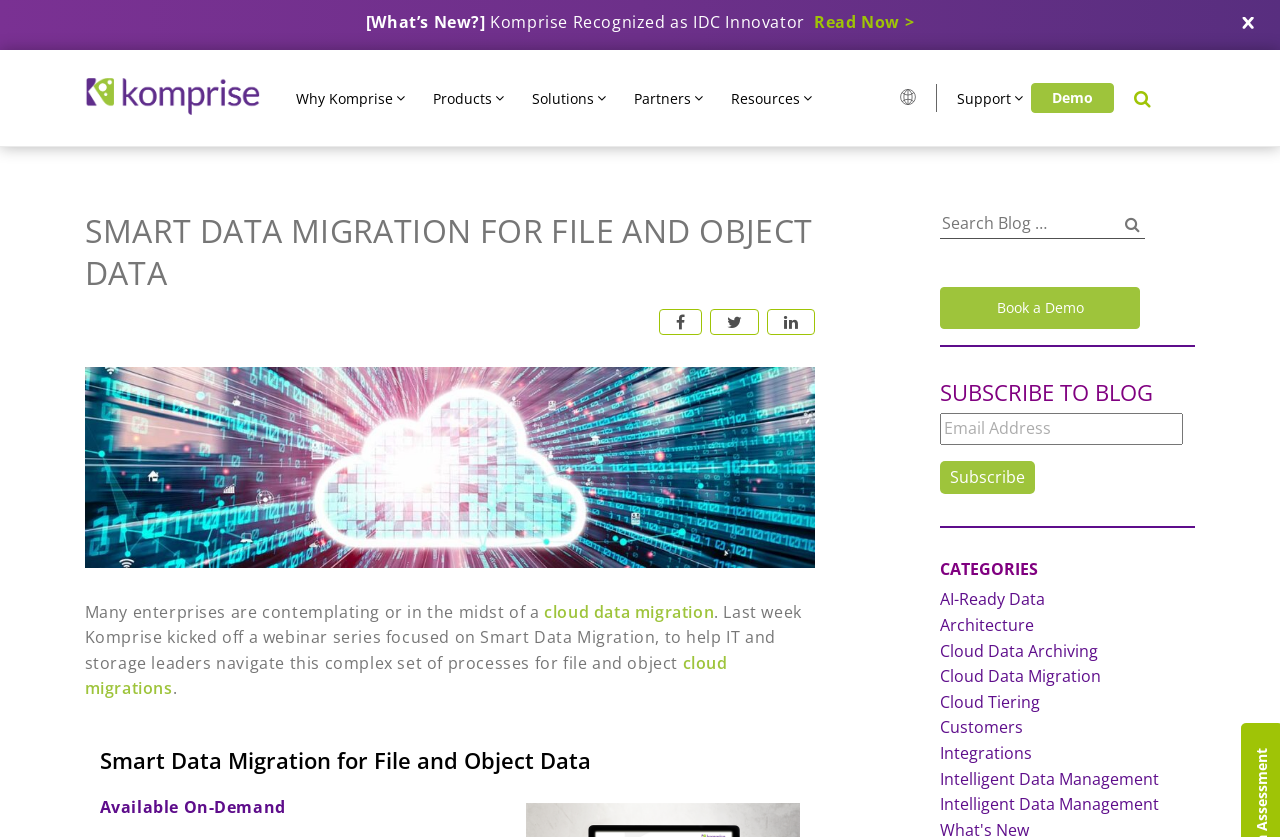Could you locate the bounding box coordinates for the section that should be clicked to accomplish this task: "Learn about cloud data migration".

[0.425, 0.718, 0.558, 0.744]